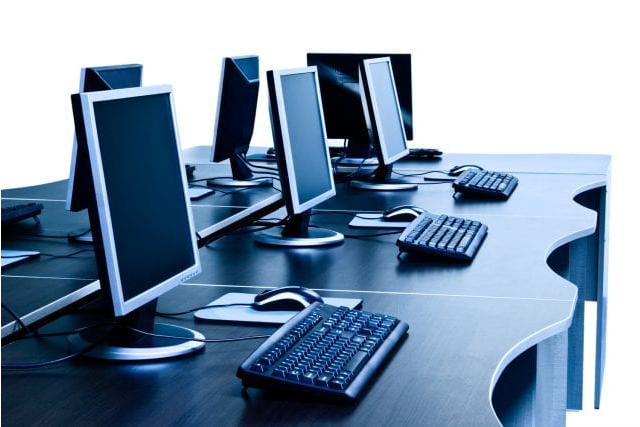How many computer stations are there?
Examine the image and provide an in-depth answer to the question.

The caption states that the image depicts a modern workspace featuring 'several computer stations', which suggests that there are multiple computer stations, but the exact number is not specified.